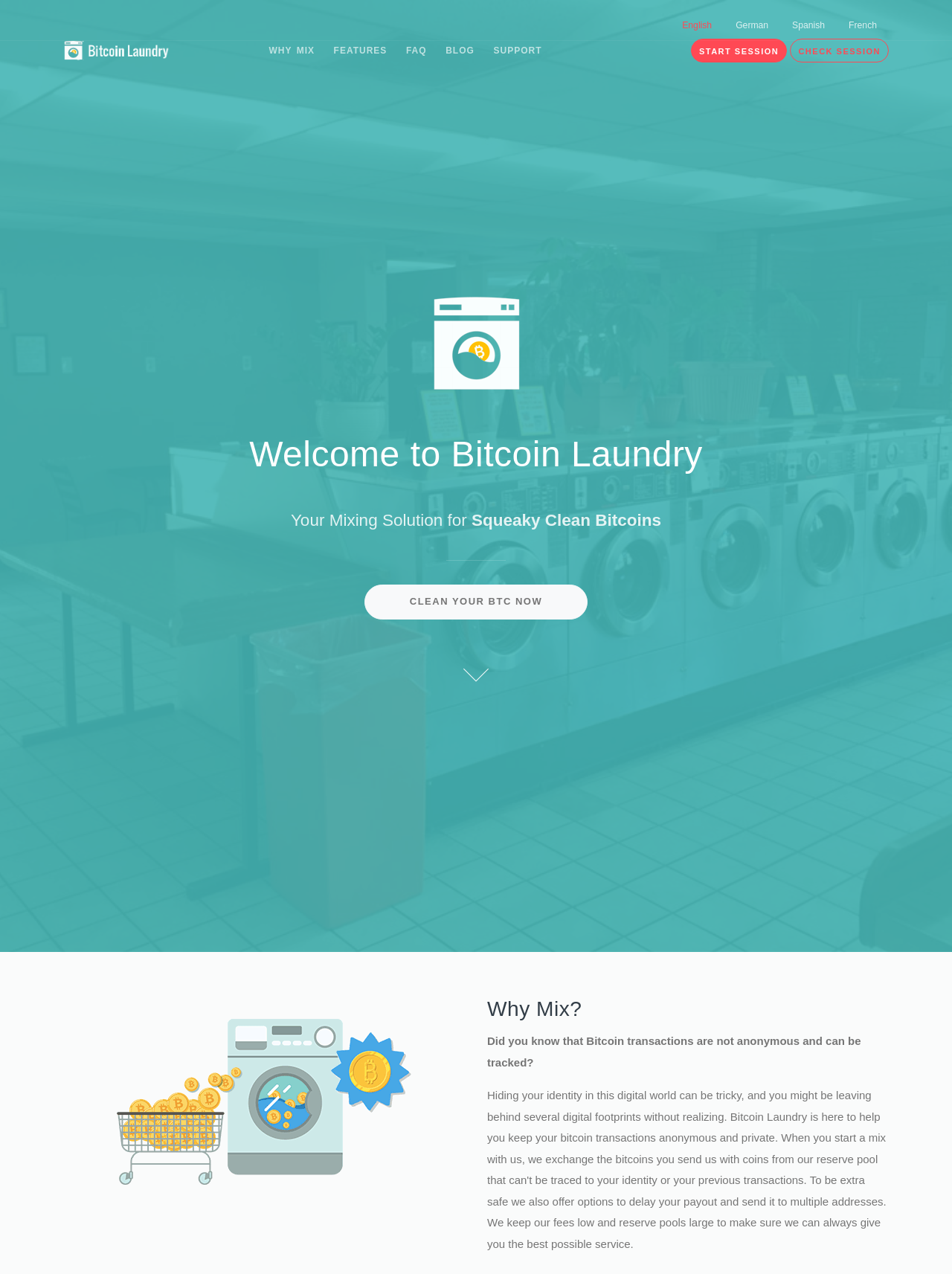Identify the bounding box coordinates of the HTML element based on this description: "Clean your BTC now".

[0.383, 0.459, 0.617, 0.486]